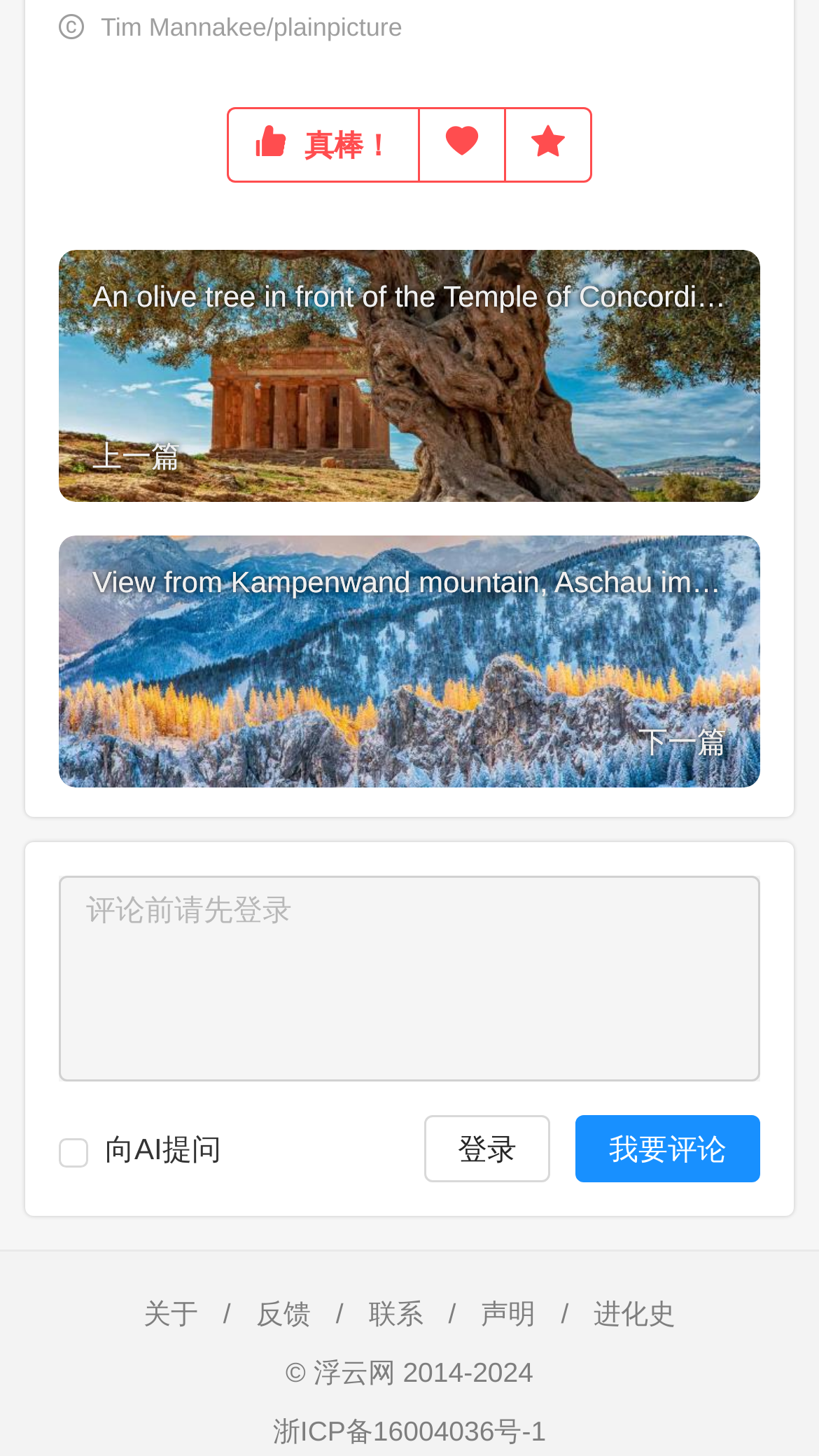Please pinpoint the bounding box coordinates for the region I should click to adhere to this instruction: "View the image of the olive tree".

[0.051, 0.16, 0.949, 0.356]